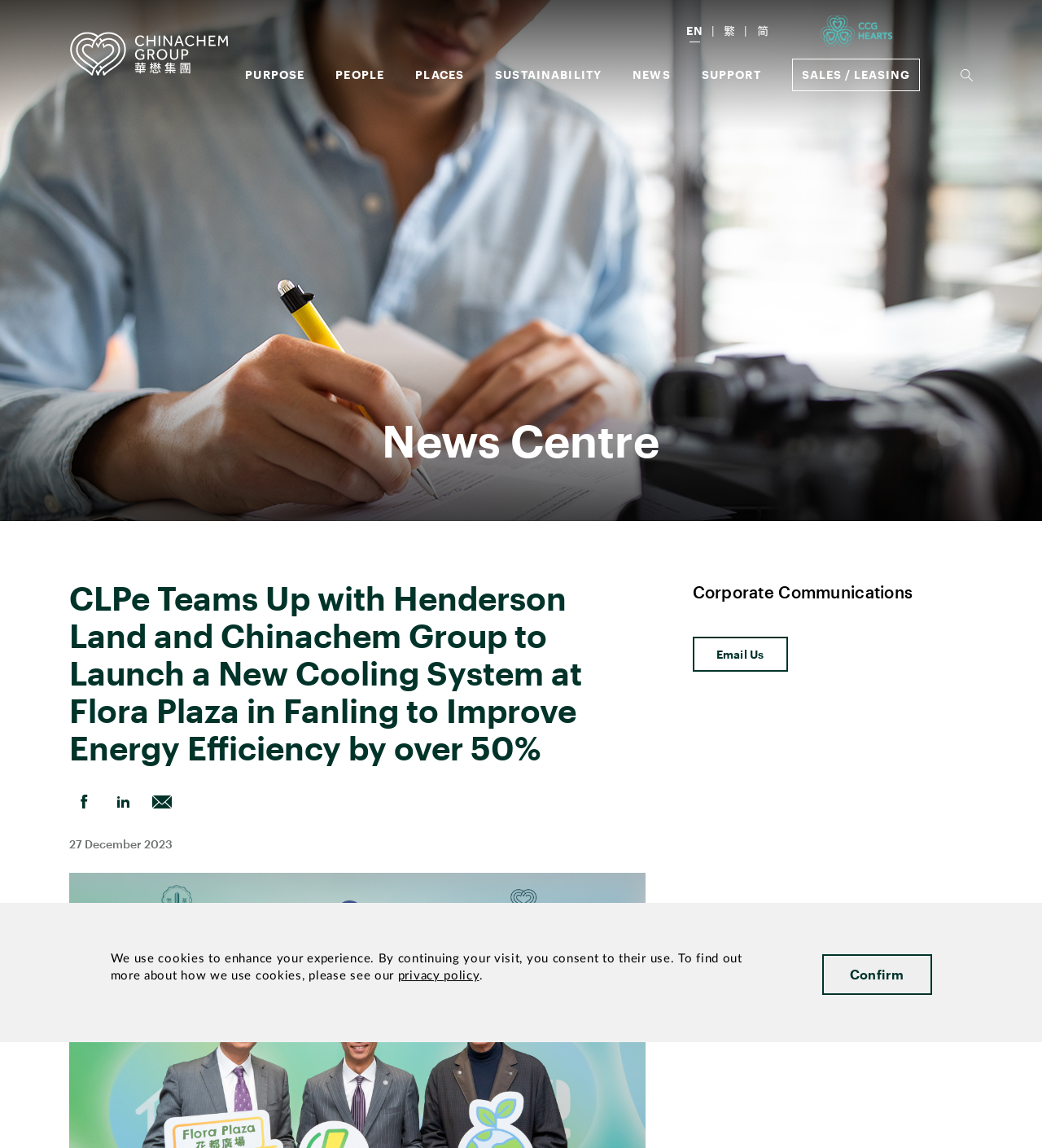Create a detailed narrative describing the layout and content of the webpage.

This webpage appears to be a news article or press release from CLPe, a company that has teamed up with Henderson Land and Chinachem Group to launch a new cooling system at Flora Plaza in Fanling, aiming to improve energy efficiency by over 50%. 

At the top left of the page, there is a link to the company's logo. Next to it, there are three language options: English, Traditional Chinese, and Simplified Chinese. On the top right, there is a search icon and a button labeled "SALES / LEASING". 

Below the language options, there are six tabs: PURPOSE, PEOPLE, PLACES, SUSTAINABILITY, NEWS, and SUPPORT. 

The main content of the page is divided into two sections. On the left, there is a heading "News Centre" followed by the title of the news article, which is also the title of the webpage. Below the title, there are three social media sharing links: Facebook, Linkedin, and Email. The date of the news article, "27 December 2023", is also displayed. 

On the right side of the page, there is a section with the heading "Corporate Communications" and a link to "Email Us". 

At the bottom of the page, there is a notification about the use of cookies, with a link to the privacy policy. A "Confirm" button is located next to it.